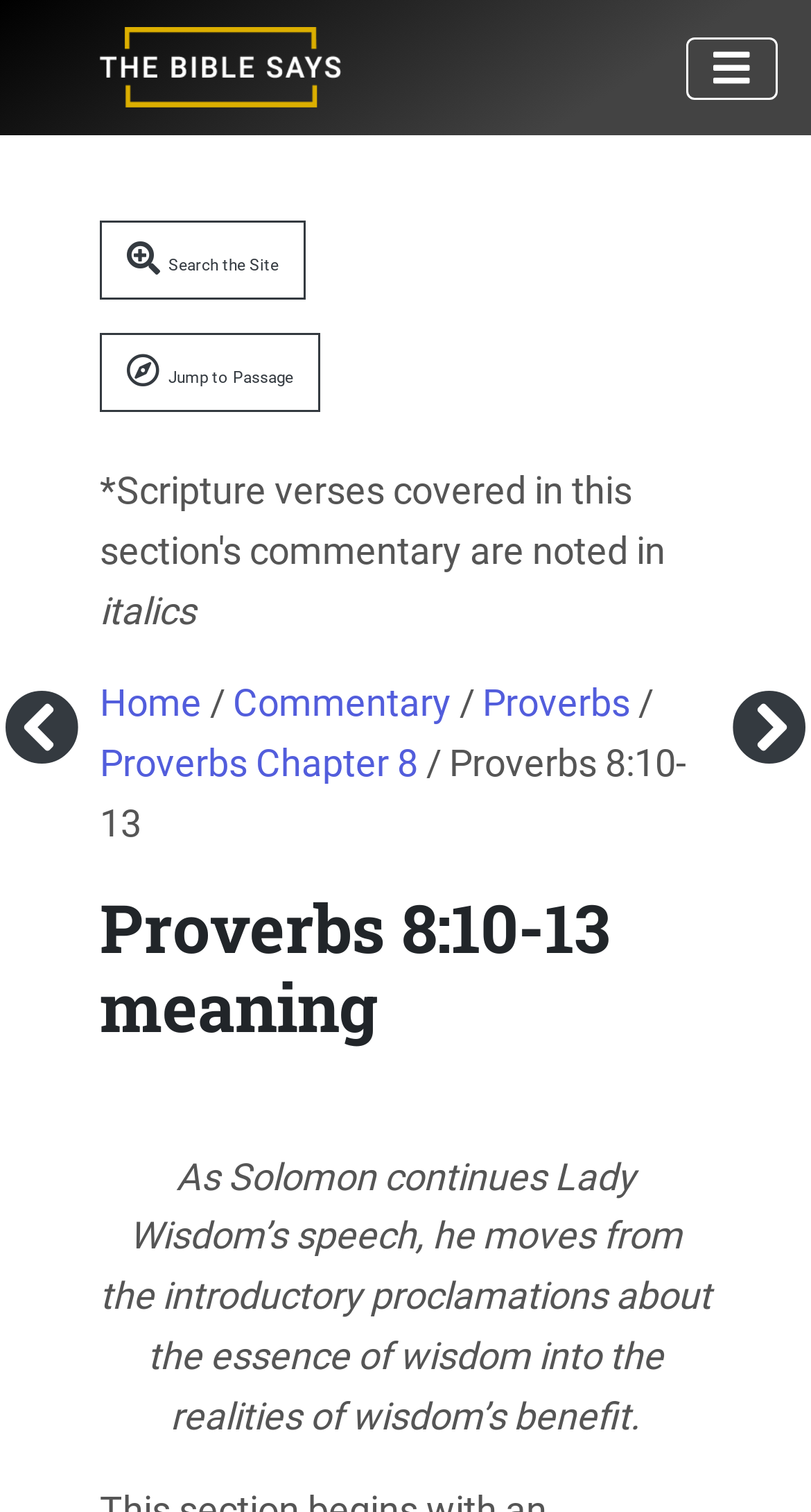Locate the UI element described as follows: "aria-label="Toggle navigation"". Return the bounding box coordinates as four float numbers between 0 and 1 in the order [left, top, right, bottom].

[0.846, 0.024, 0.959, 0.065]